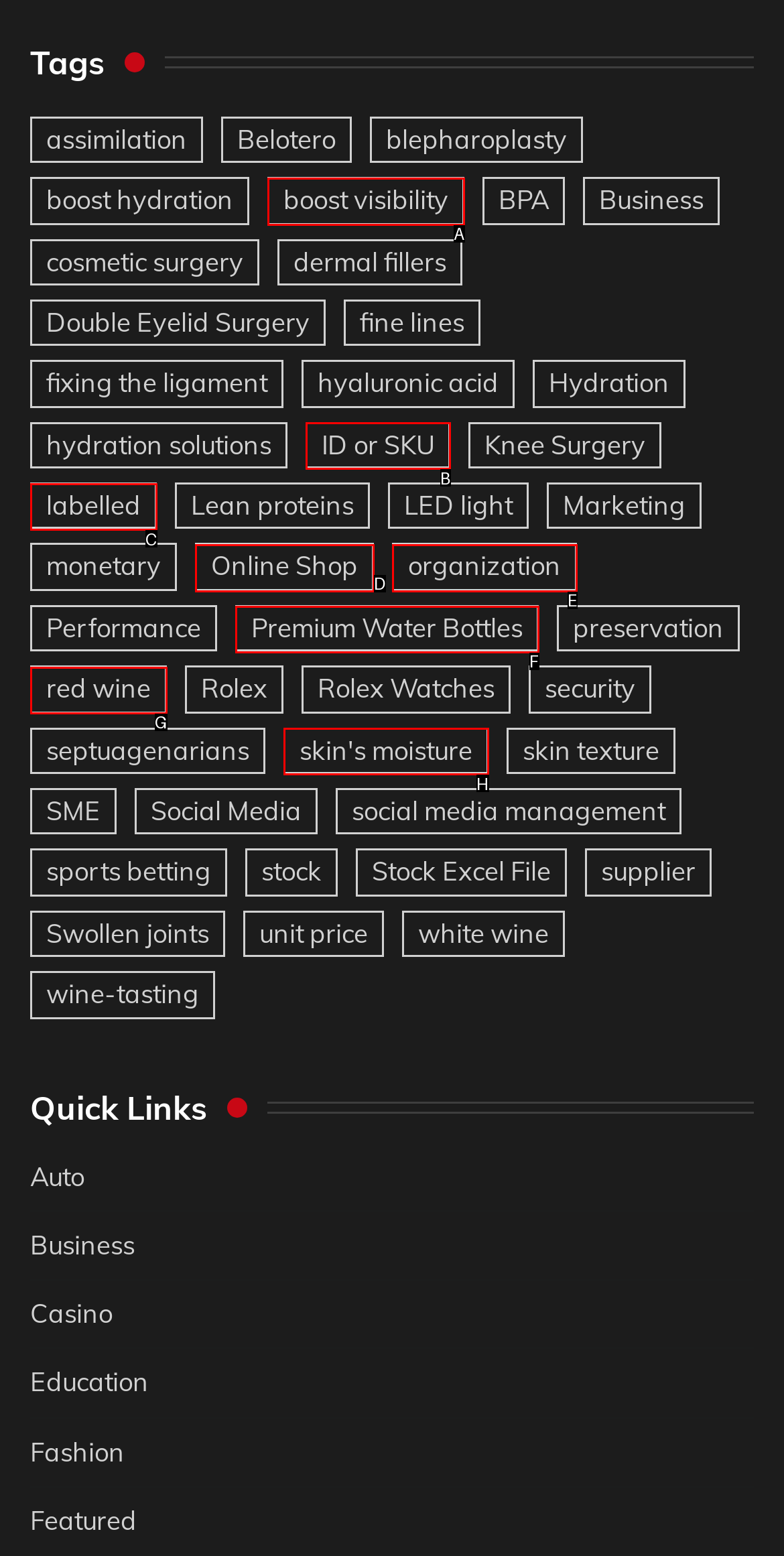Refer to the description: ID or SKU and choose the option that best fits. Provide the letter of that option directly from the options.

B